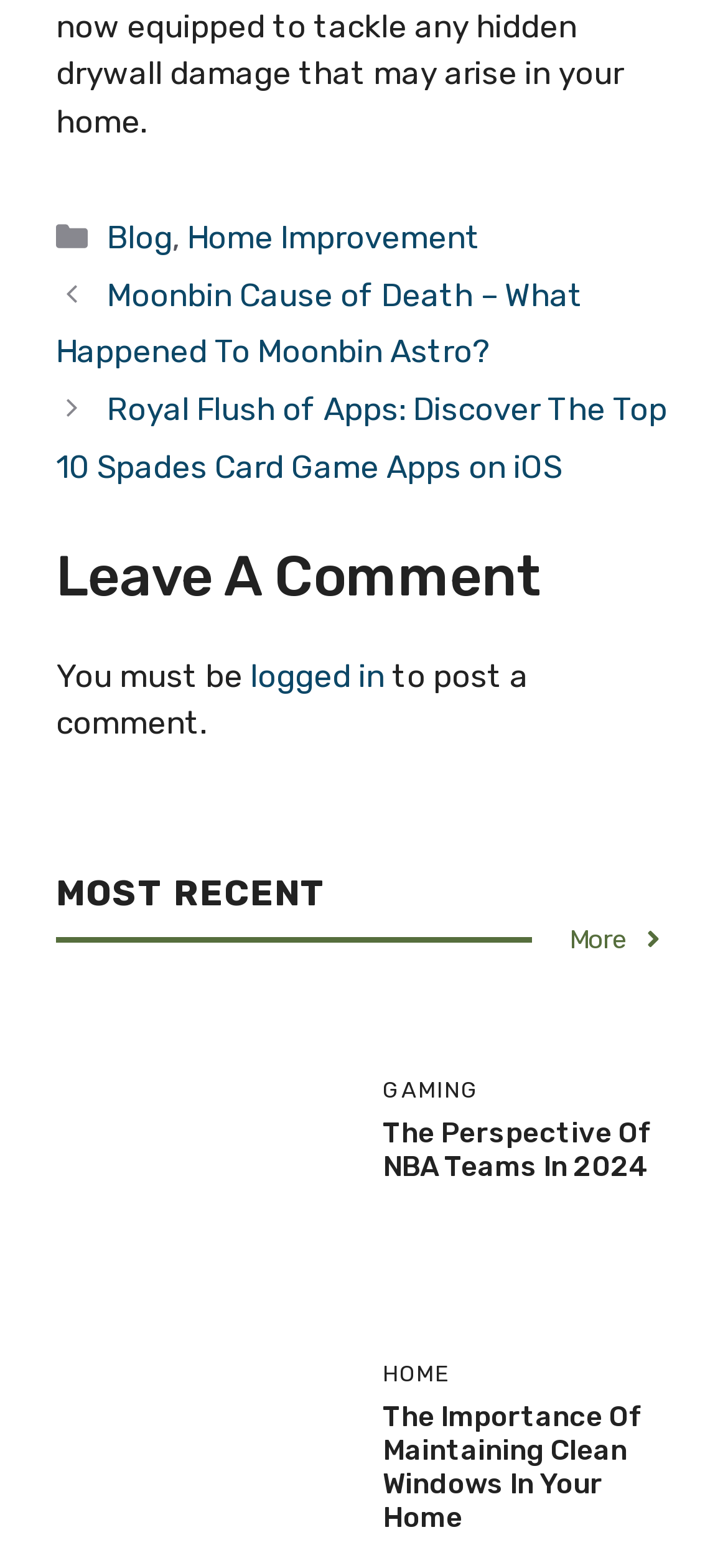Please identify the coordinates of the bounding box for the clickable region that will accomplish this instruction: "Click on the 'More' link".

[0.782, 0.587, 0.915, 0.612]